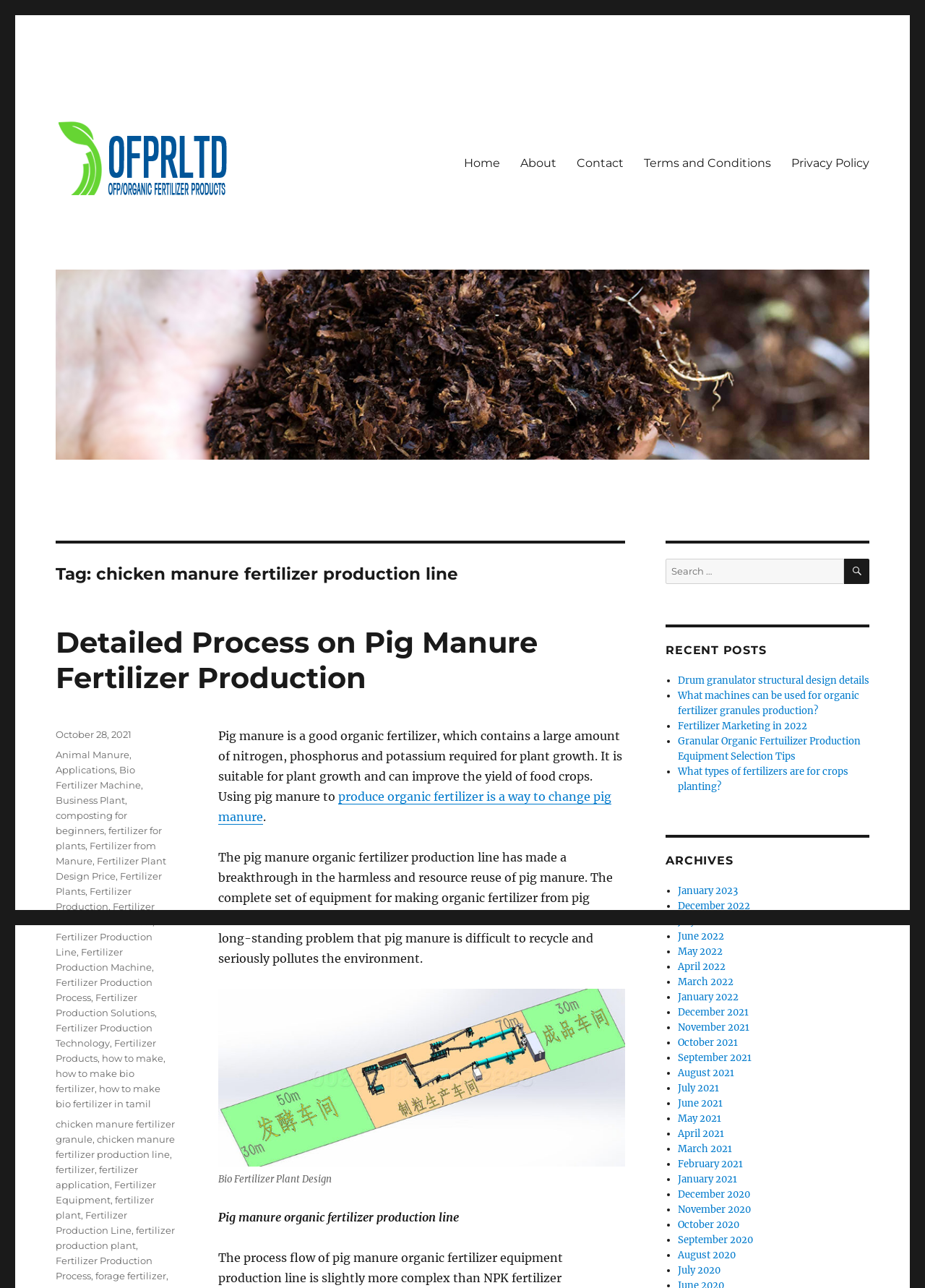Locate the bounding box coordinates of the clickable area needed to fulfill the instruction: "Click on the 'Home' link".

[0.49, 0.114, 0.551, 0.138]